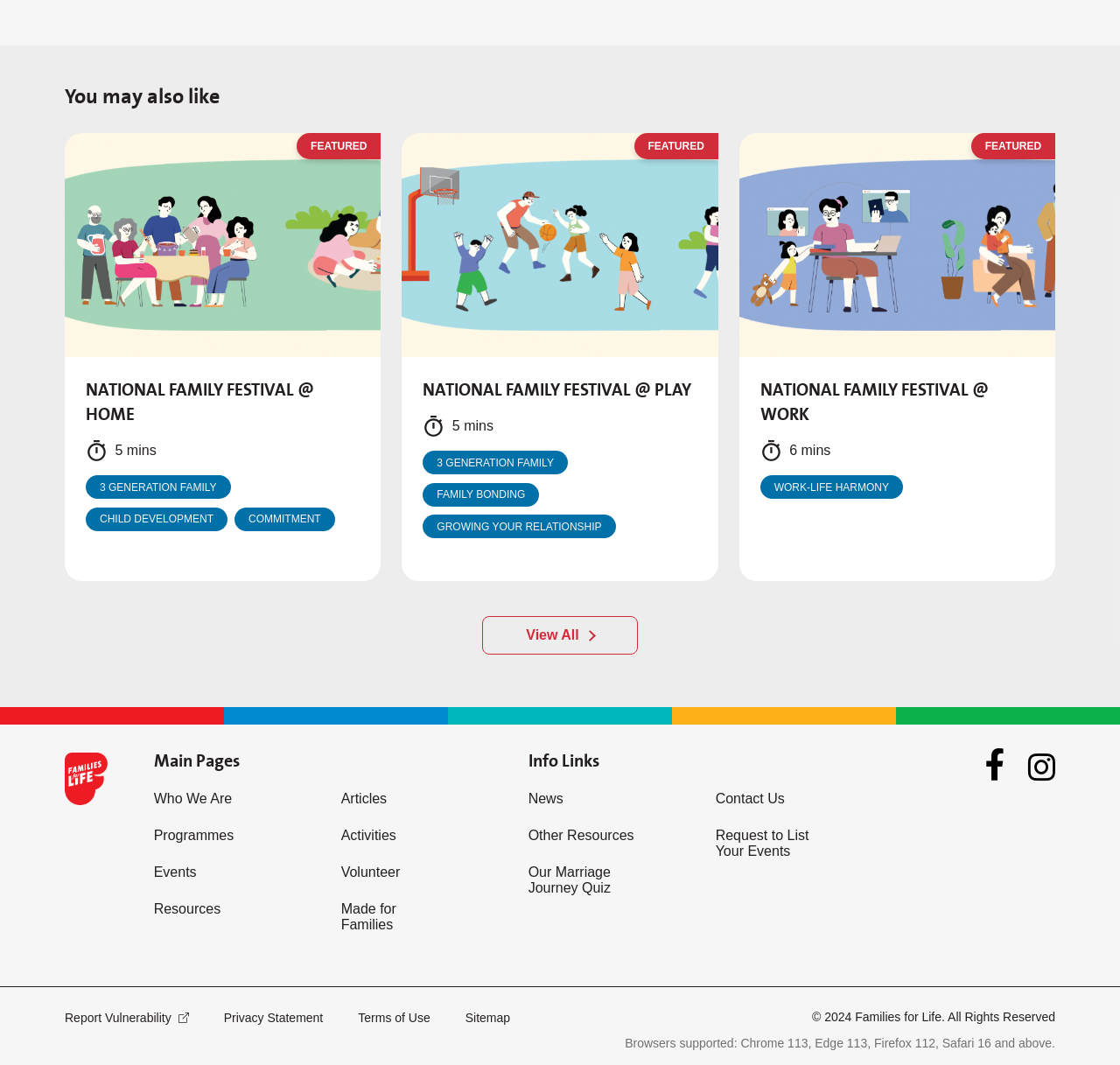Please determine the bounding box coordinates of the area that needs to be clicked to complete this task: 'Click on View All'. The coordinates must be four float numbers between 0 and 1, formatted as [left, top, right, bottom].

[0.43, 0.579, 0.57, 0.615]